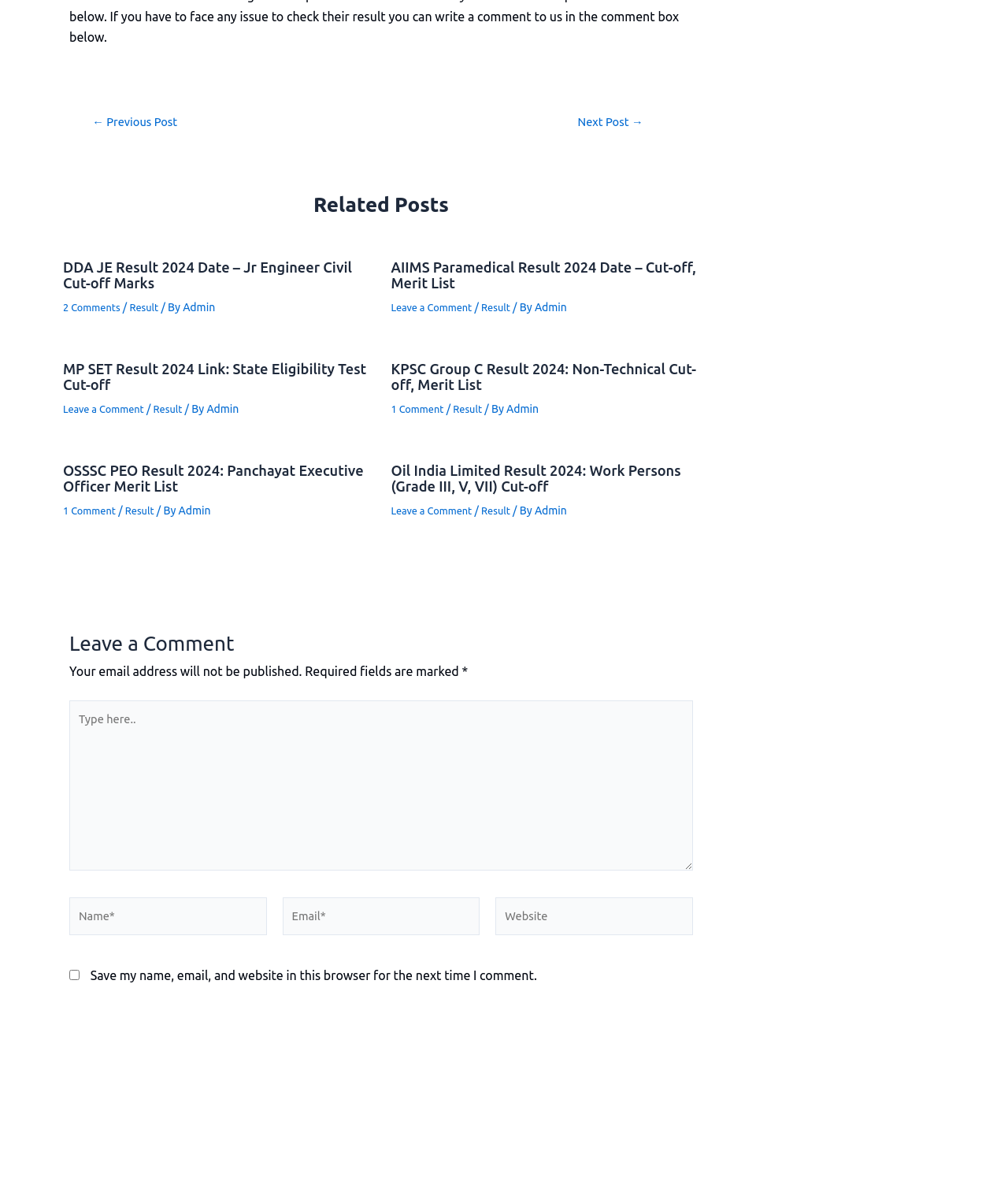Identify the bounding box coordinates of the region that should be clicked to execute the following instruction: "Click the 'Post Comment' button".

[0.069, 0.863, 0.212, 0.894]